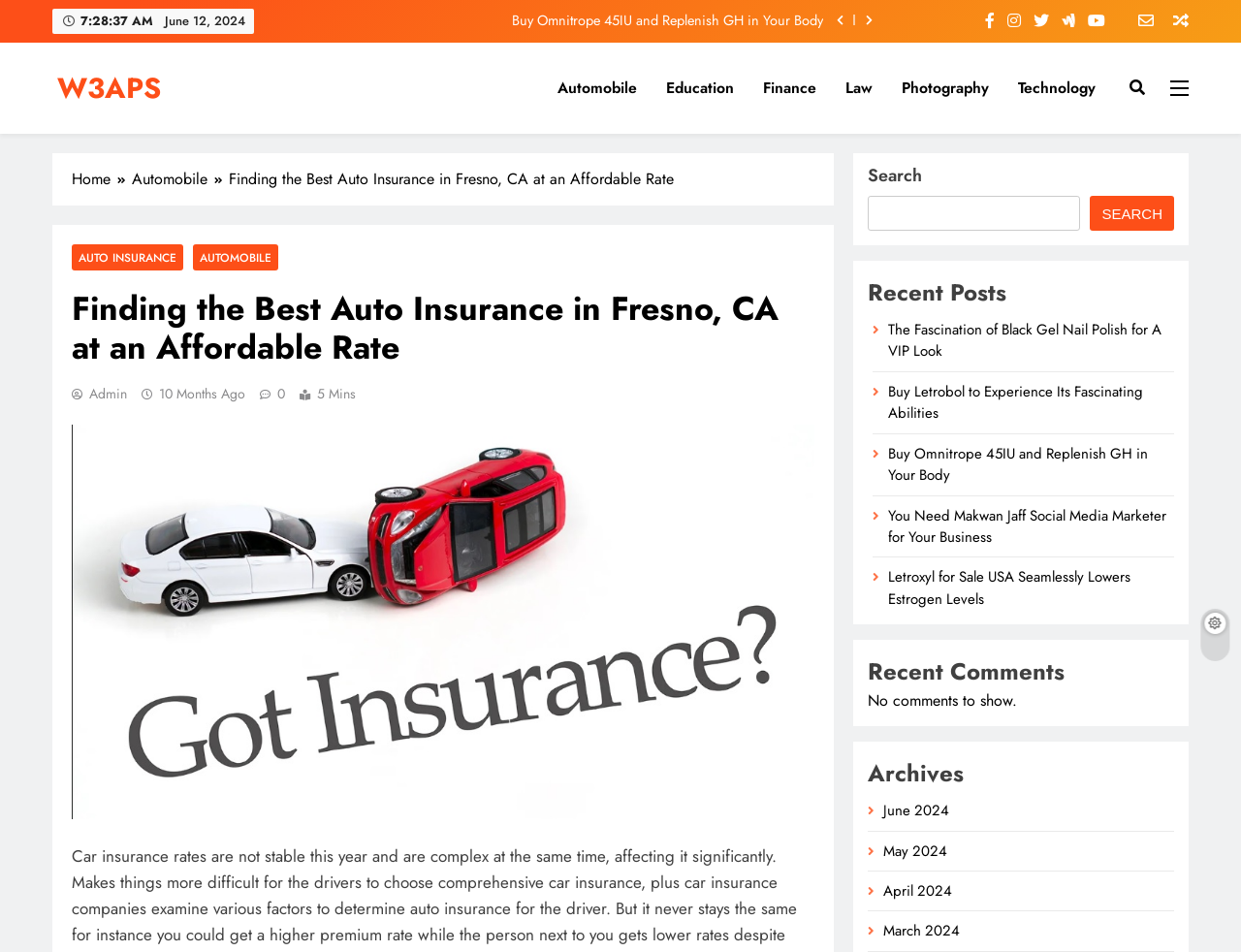Identify the bounding box of the UI element that matches this description: "Auto Insurance".

[0.058, 0.257, 0.148, 0.284]